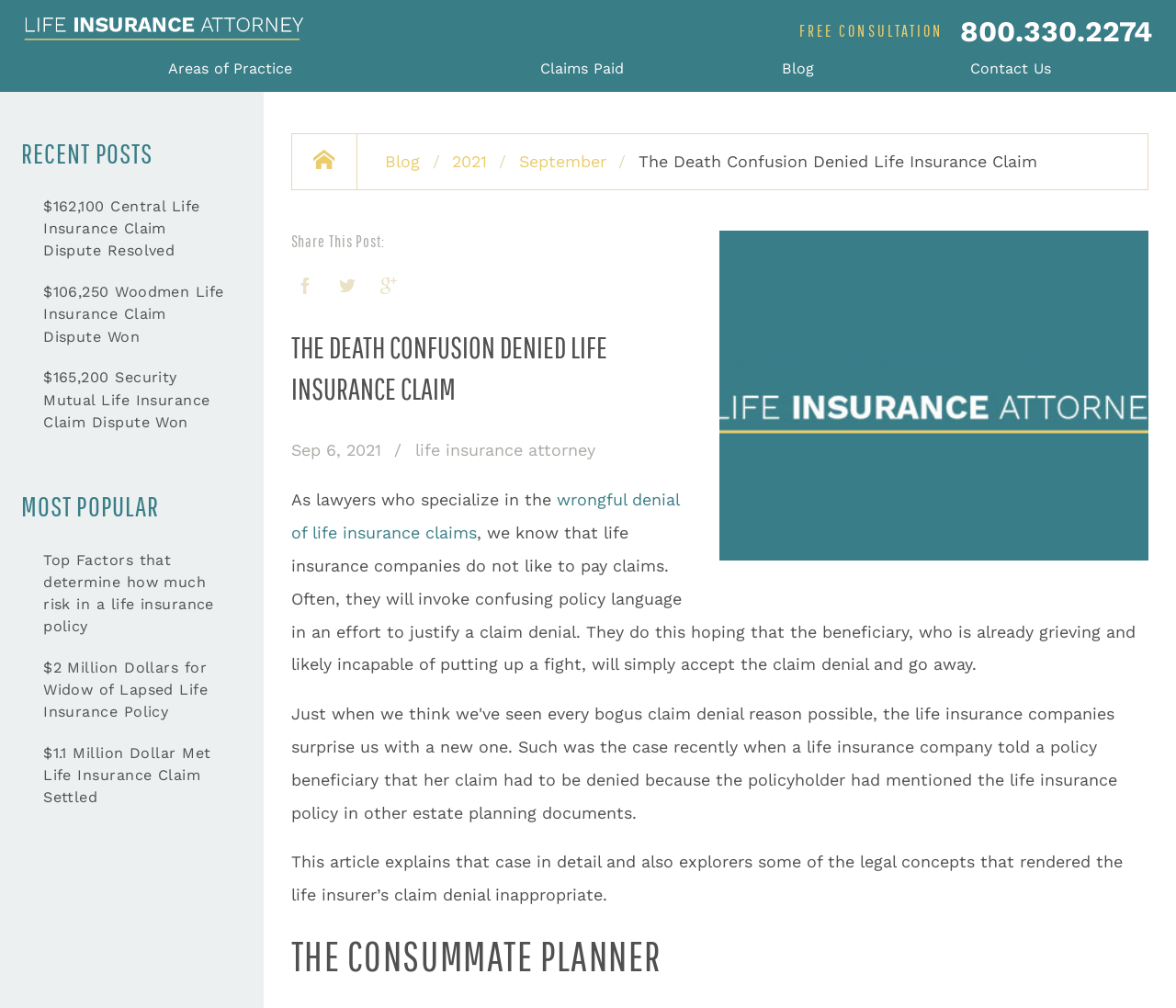Given the content of the image, can you provide a detailed answer to the question?
What is the topic of the article on this webpage?

The topic of the article can be inferred from the title 'THE DEATH CONFUSION DENIED LIFE INSURANCE CLAIM' and the content of the article, which discusses the wrongful denial of life insurance claims.